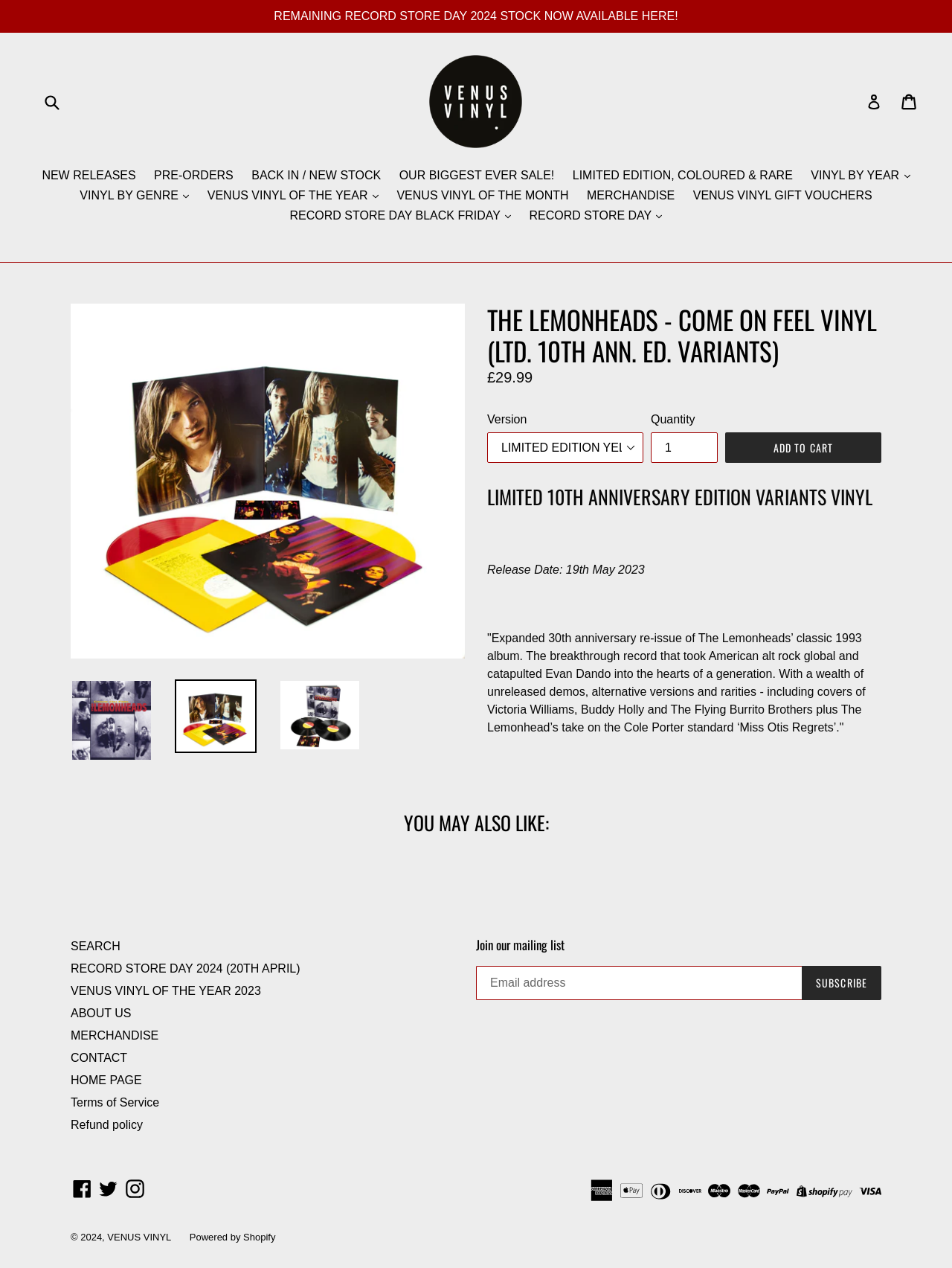Detail the features and information presented on the webpage.

This webpage is about a music album, specifically the 10th anniversary edition of "Come On Feel" by The Lemonheads. At the top of the page, there is a navigation bar with links to various sections of the website, including "New Releases", "Pre-Orders", and "Limited Edition, Coloured & Rare" vinyl records. 

Below the navigation bar, there is a main section that displays the album's information. On the left side, there is a large image of the album cover. On the right side, there are three smaller images of the album cover, each with a different variant. 

Above the images, there is a heading that displays the album's title and edition. Below the images, there is a section that shows the album's price, version, and quantity. The user can select the version and quantity from dropdown menus. There is also an "Add to Cart" button.

Below the album information section, there is a description of the album, which mentions that it is an expanded 30th anniversary re-issue of the classic 1993 album. The description also provides details about the album's content, including unreleased demos, alternative versions, and rarities.

At the bottom of the page, there is a section that recommends other albums, with a heading "You May Also Like:".